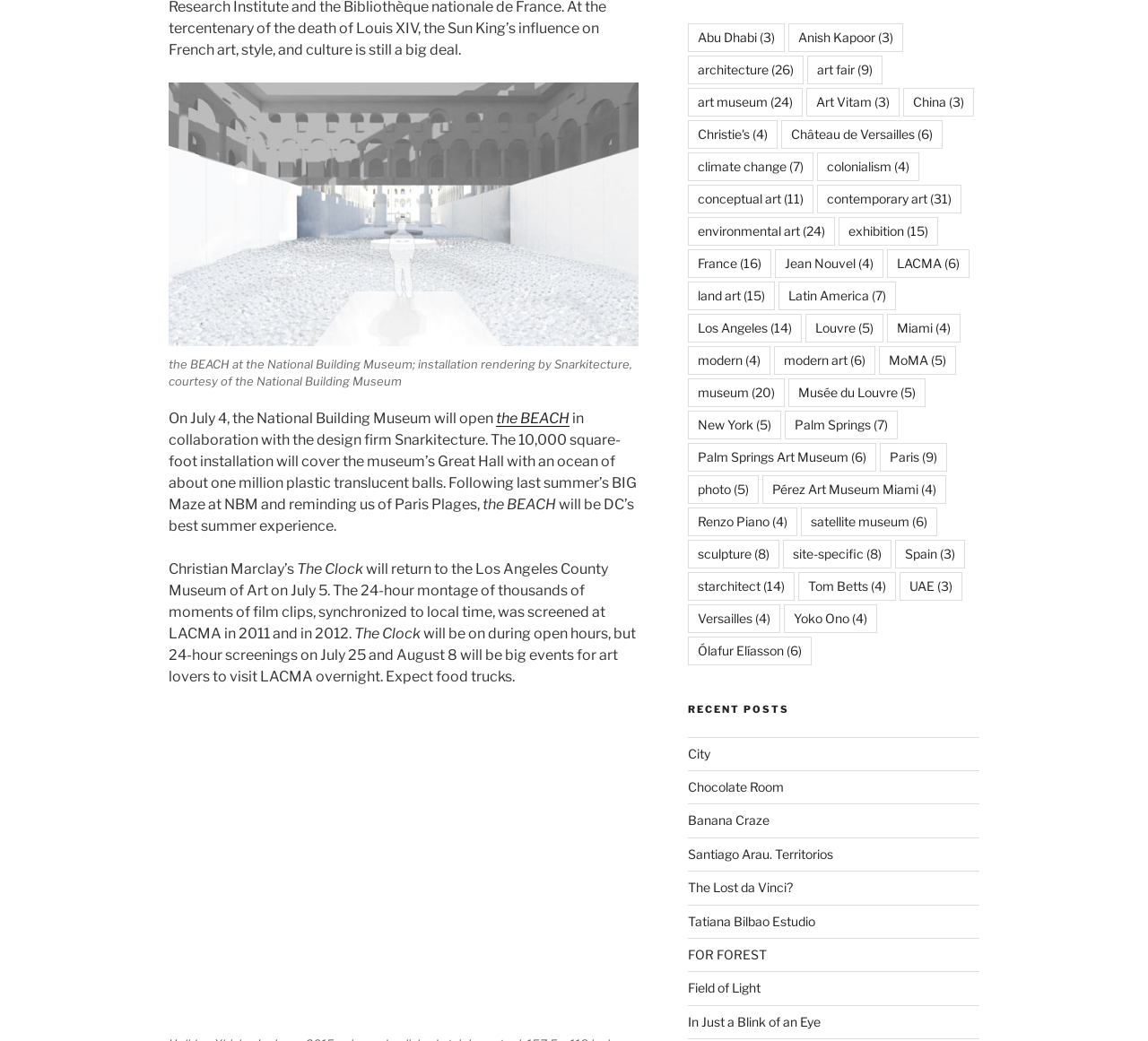Find the bounding box coordinates for the area you need to click to carry out the instruction: "Learn more about the Los Angeles County Museum of Art". The coordinates should be four float numbers between 0 and 1, indicated as [left, top, right, bottom].

[0.599, 0.24, 0.672, 0.267]